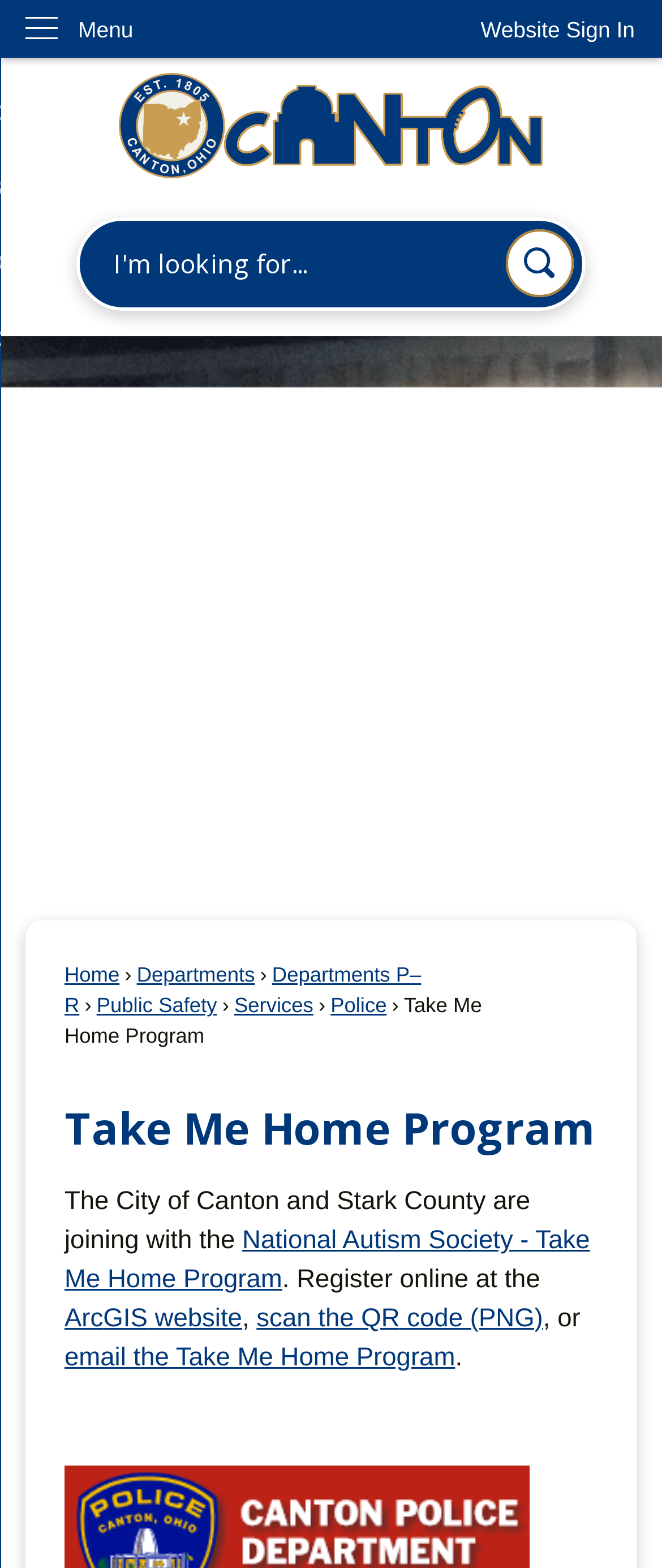Extract the main title from the webpage.

Take Me Home Program